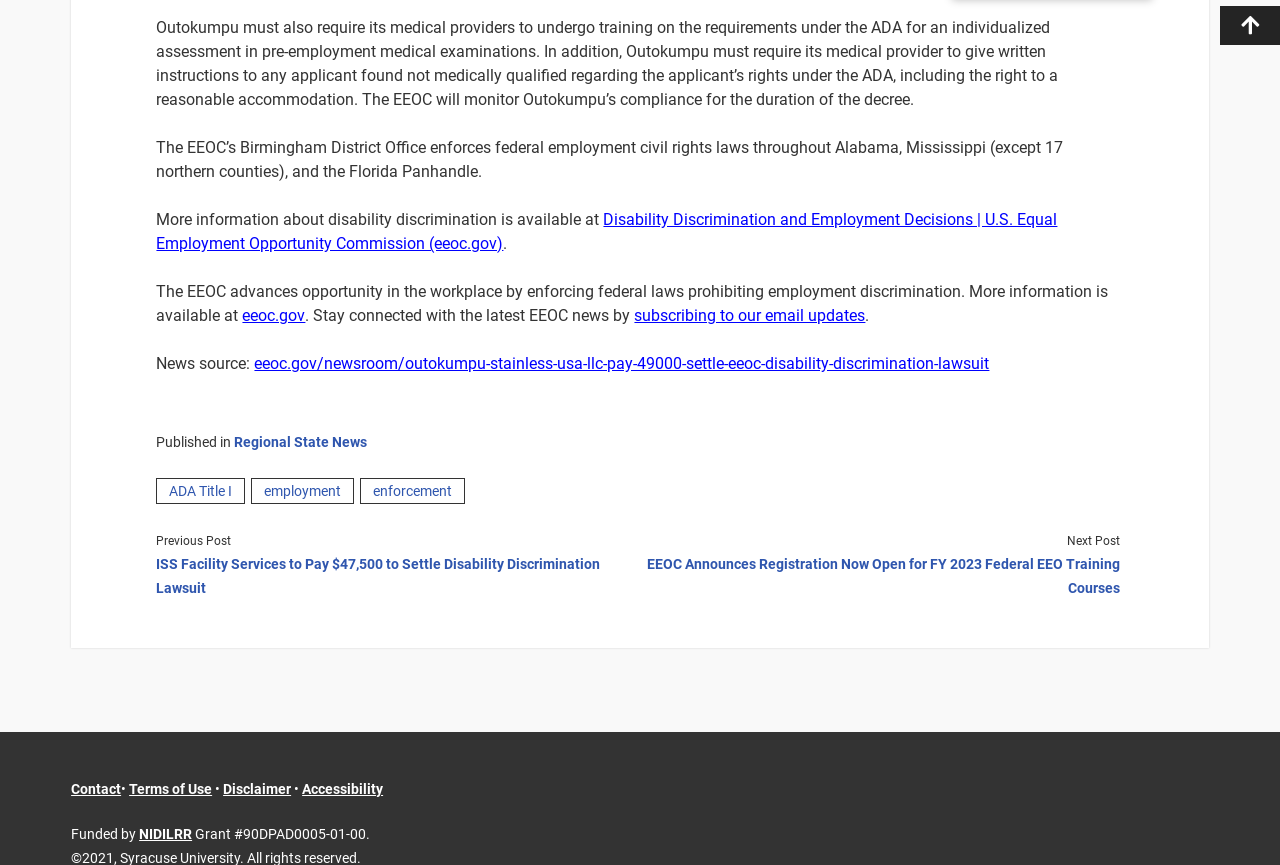Locate the bounding box coordinates of the segment that needs to be clicked to meet this instruction: "Read the news about Outokumpu Stainless USA LLC".

[0.199, 0.403, 0.773, 0.425]